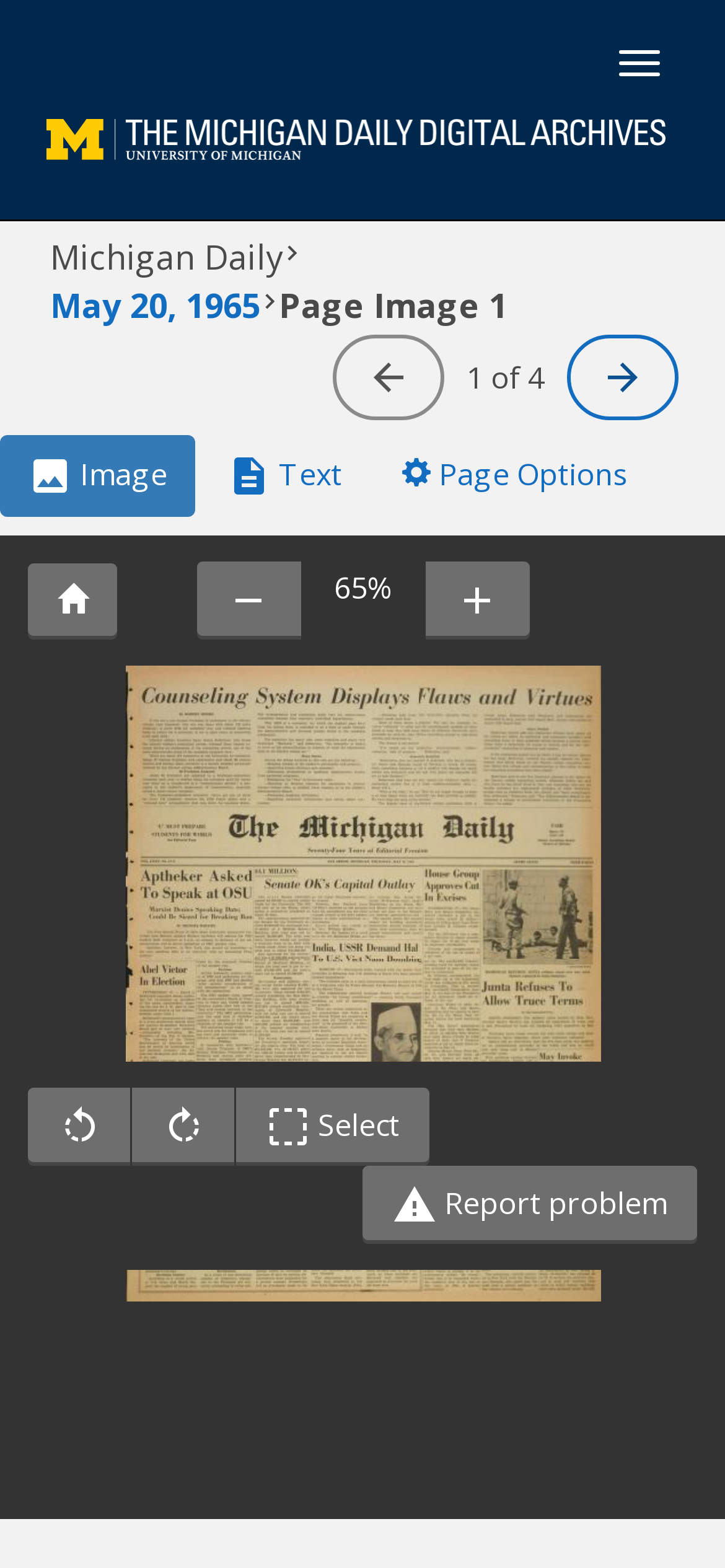Please answer the following query using a single word or phrase: 
What is the current zoom level?

58%